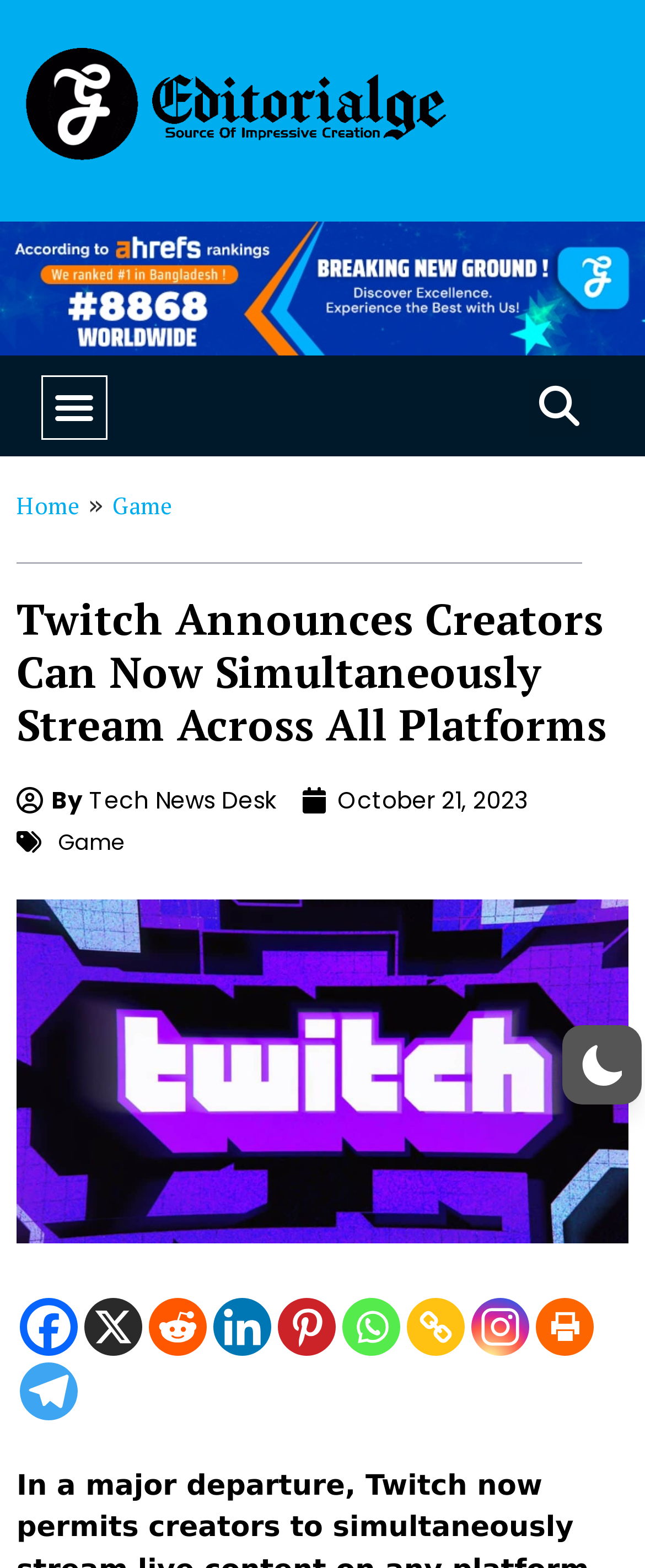Identify the bounding box for the UI element specified in this description: "Menu". The coordinates must be four float numbers between 0 and 1, formatted as [left, top, right, bottom].

[0.064, 0.208, 0.165, 0.25]